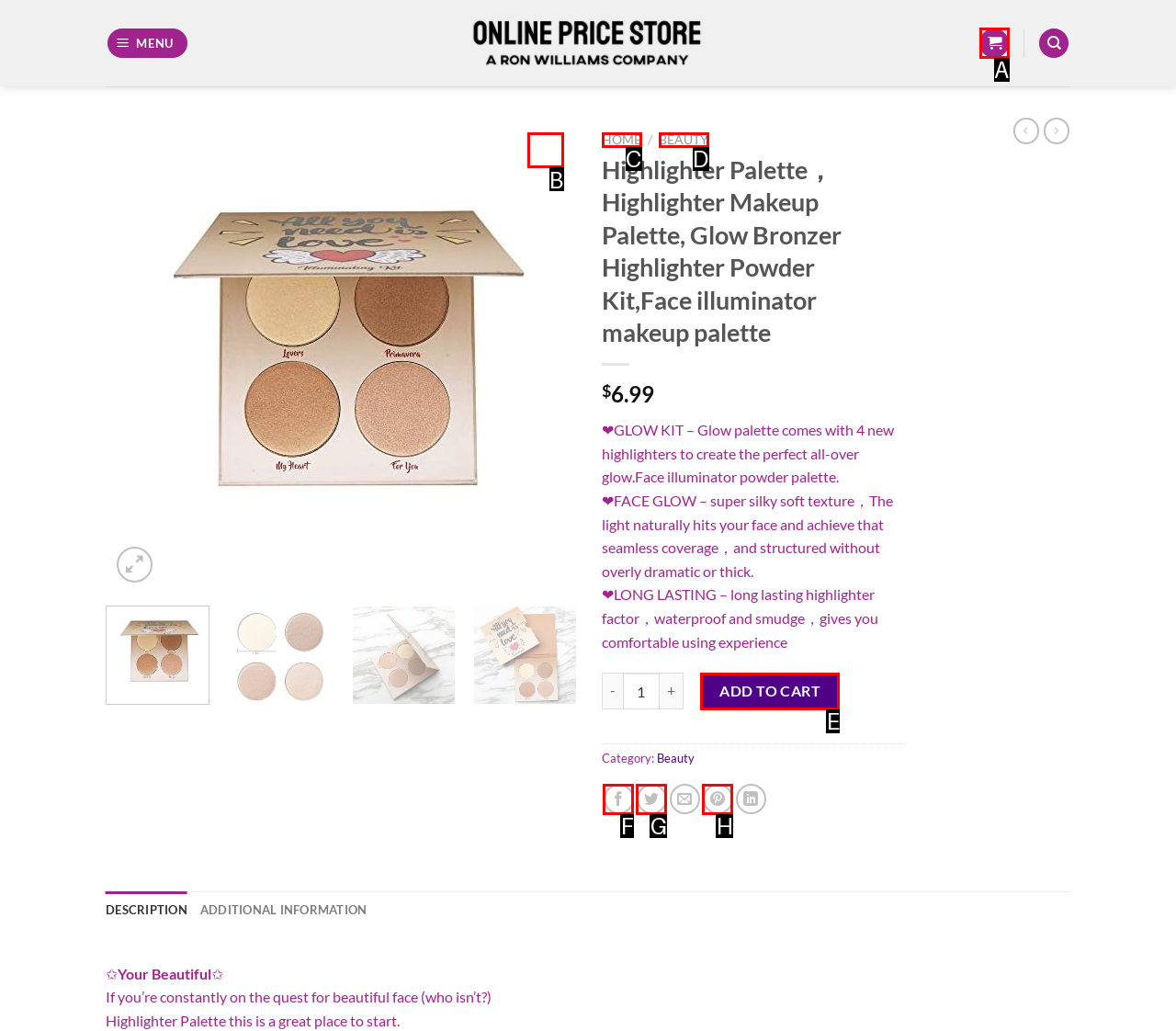From the description: Home, identify the option that best matches and reply with the letter of that option directly.

C